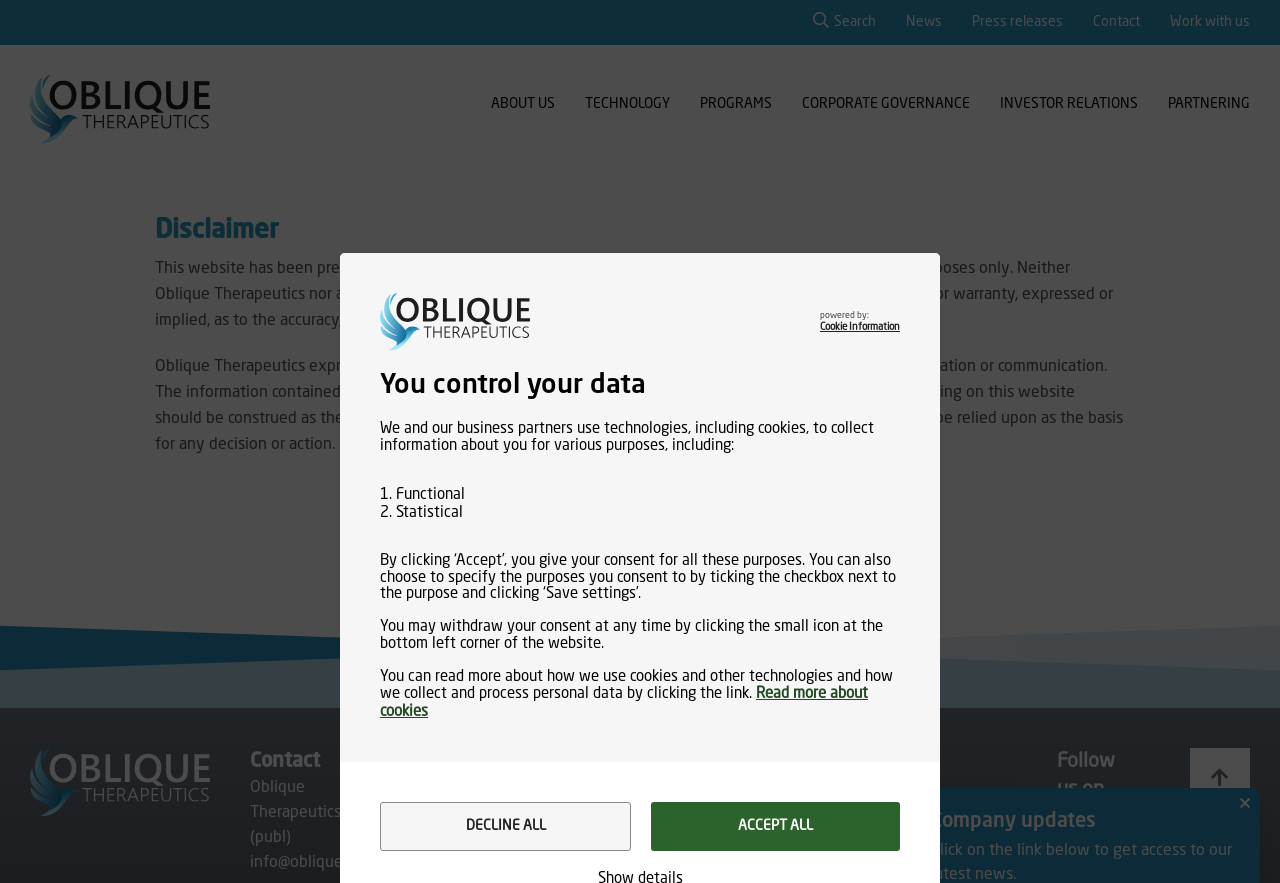Locate the bounding box coordinates of the region to be clicked to comply with the following instruction: "Visit About us". The coordinates must be four float numbers between 0 and 1, in the form [left, top, right, bottom].

[0.384, 0.11, 0.434, 0.126]